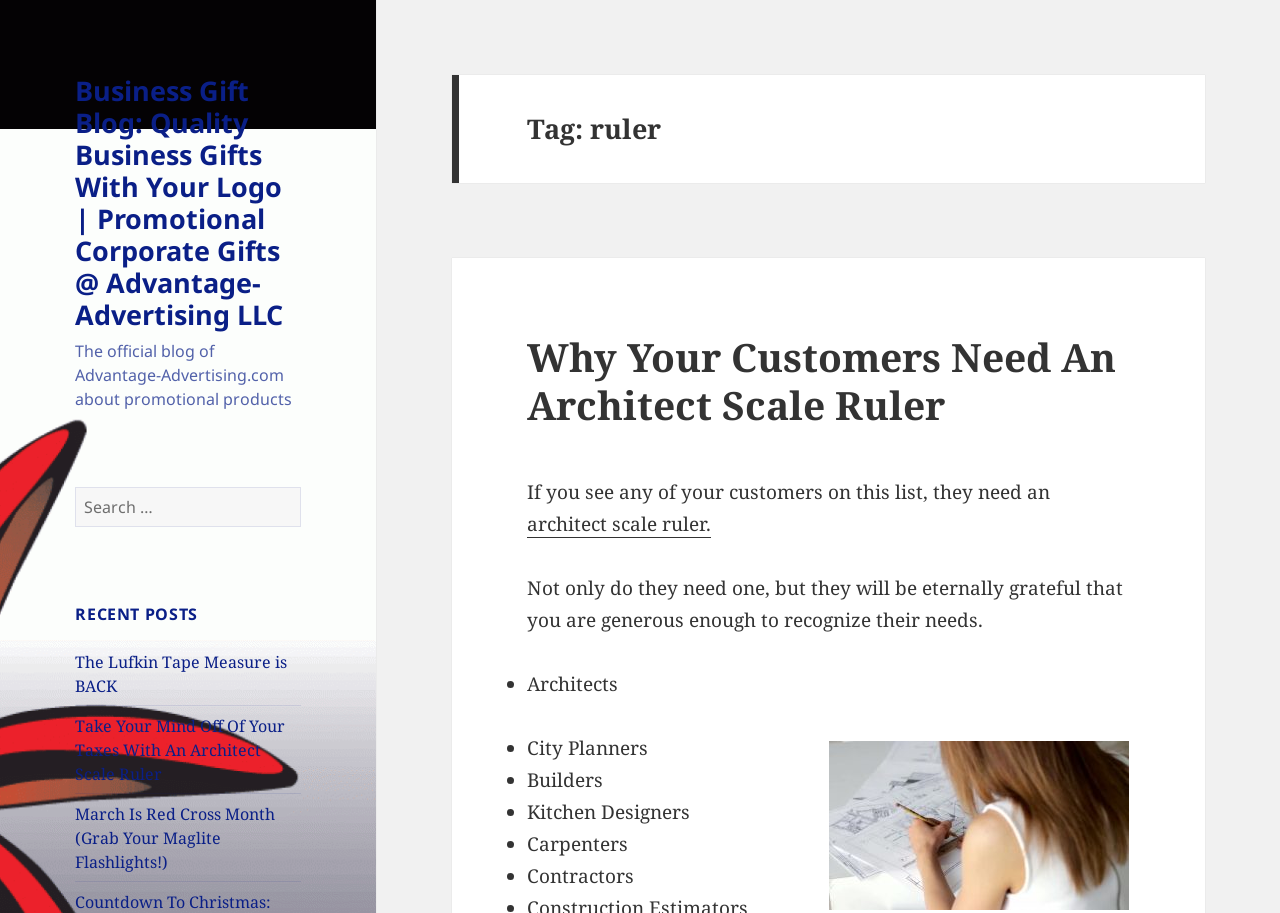Determine the bounding box coordinates of the region I should click to achieve the following instruction: "Click on the link about architect scale ruler". Ensure the bounding box coordinates are four float numbers between 0 and 1, i.e., [left, top, right, bottom].

[0.412, 0.56, 0.555, 0.589]